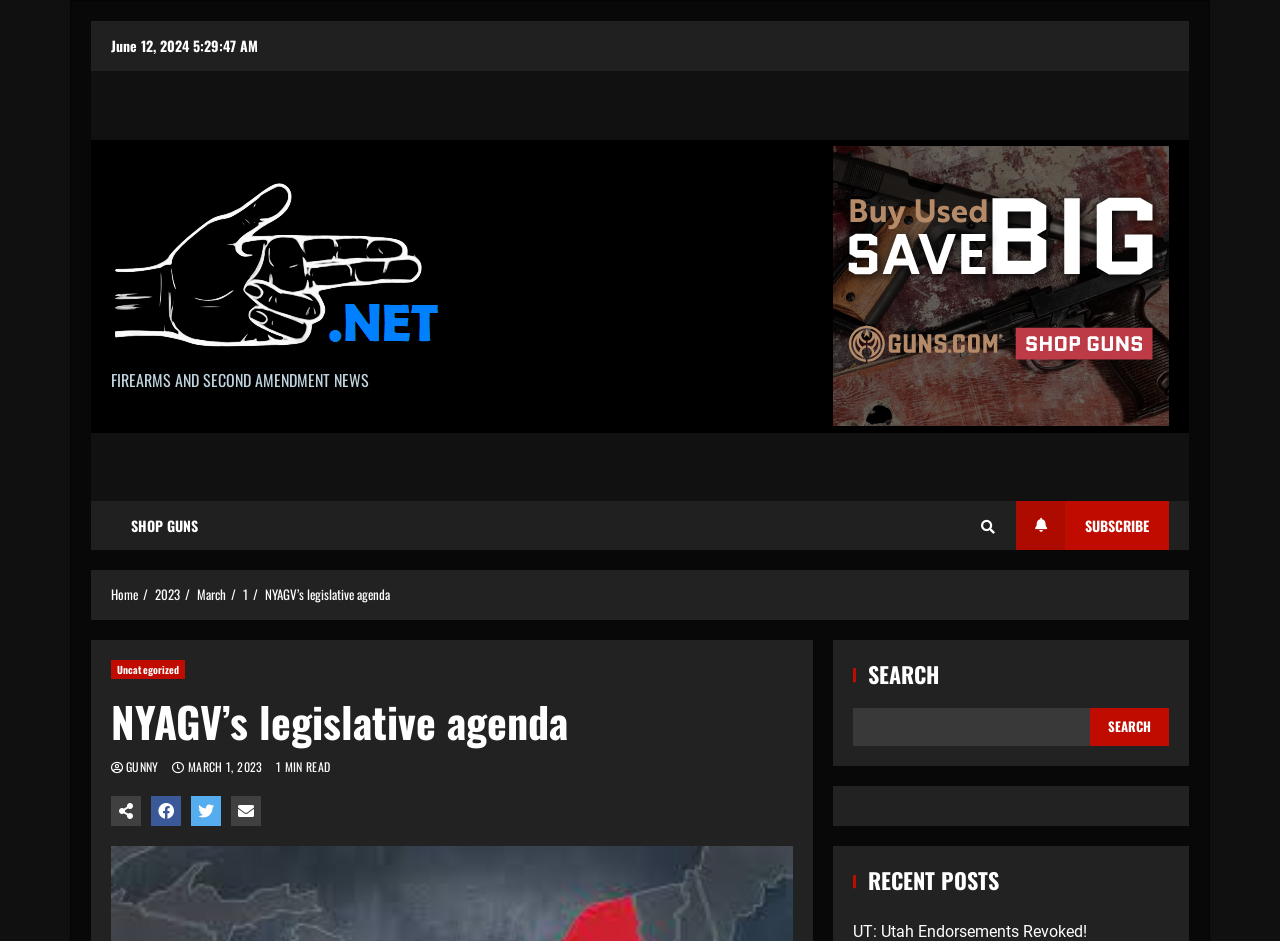Using the information in the image, could you please answer the following question in detail:
What is the text above the 'SHOP GUNS' link?

I found the text 'FIREARMS AND SECOND AMENDMENT NEWS' above the 'SHOP GUNS' link, which is a StaticText element with bounding box coordinates [0.087, 0.391, 0.288, 0.416].